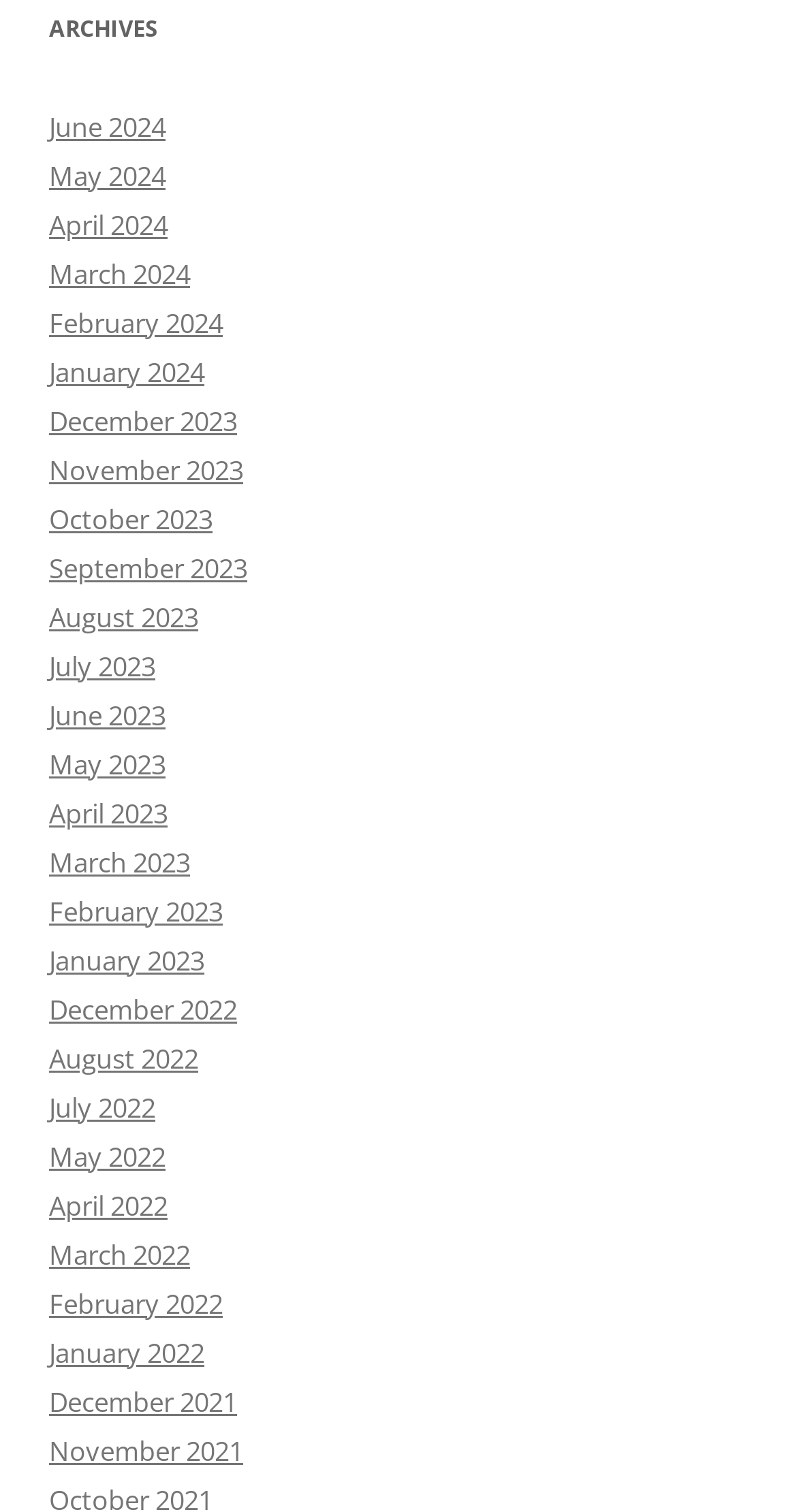Please mark the clickable region by giving the bounding box coordinates needed to complete this instruction: "access archives for August 2023".

[0.062, 0.395, 0.249, 0.42]